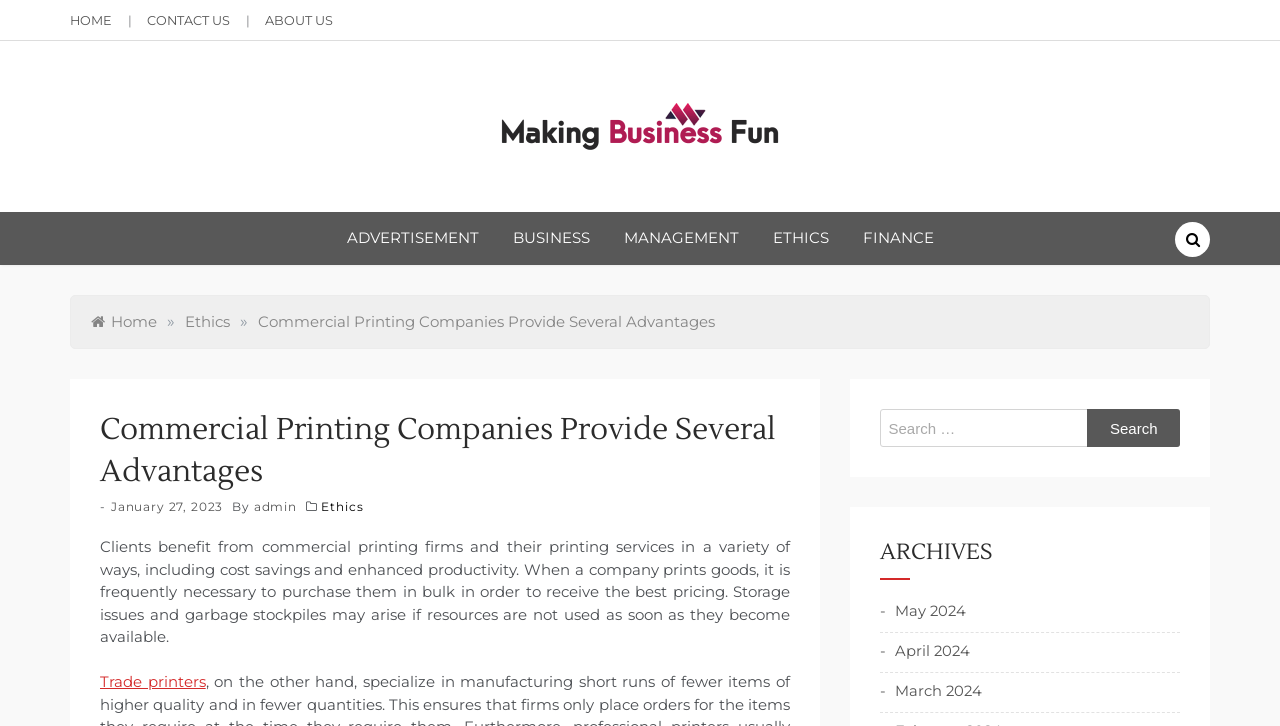Can you identify the bounding box coordinates of the clickable region needed to carry out this instruction: 'Click on the HOME link'? The coordinates should be four float numbers within the range of 0 to 1, stated as [left, top, right, bottom].

[0.055, 0.018, 0.088, 0.039]